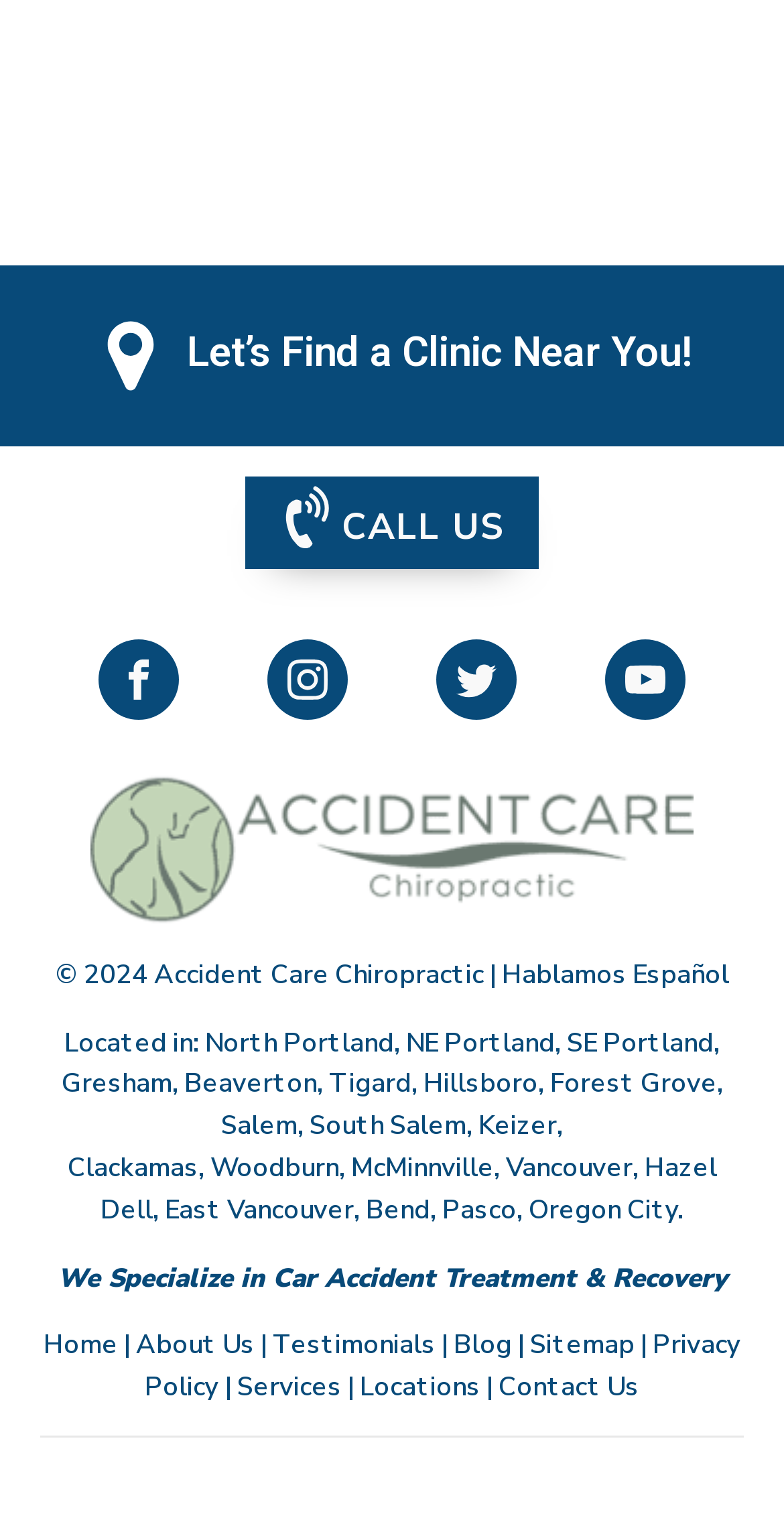What is the name of the clinic?
Based on the image, provide your answer in one word or phrase.

Accident Care Chiropractic